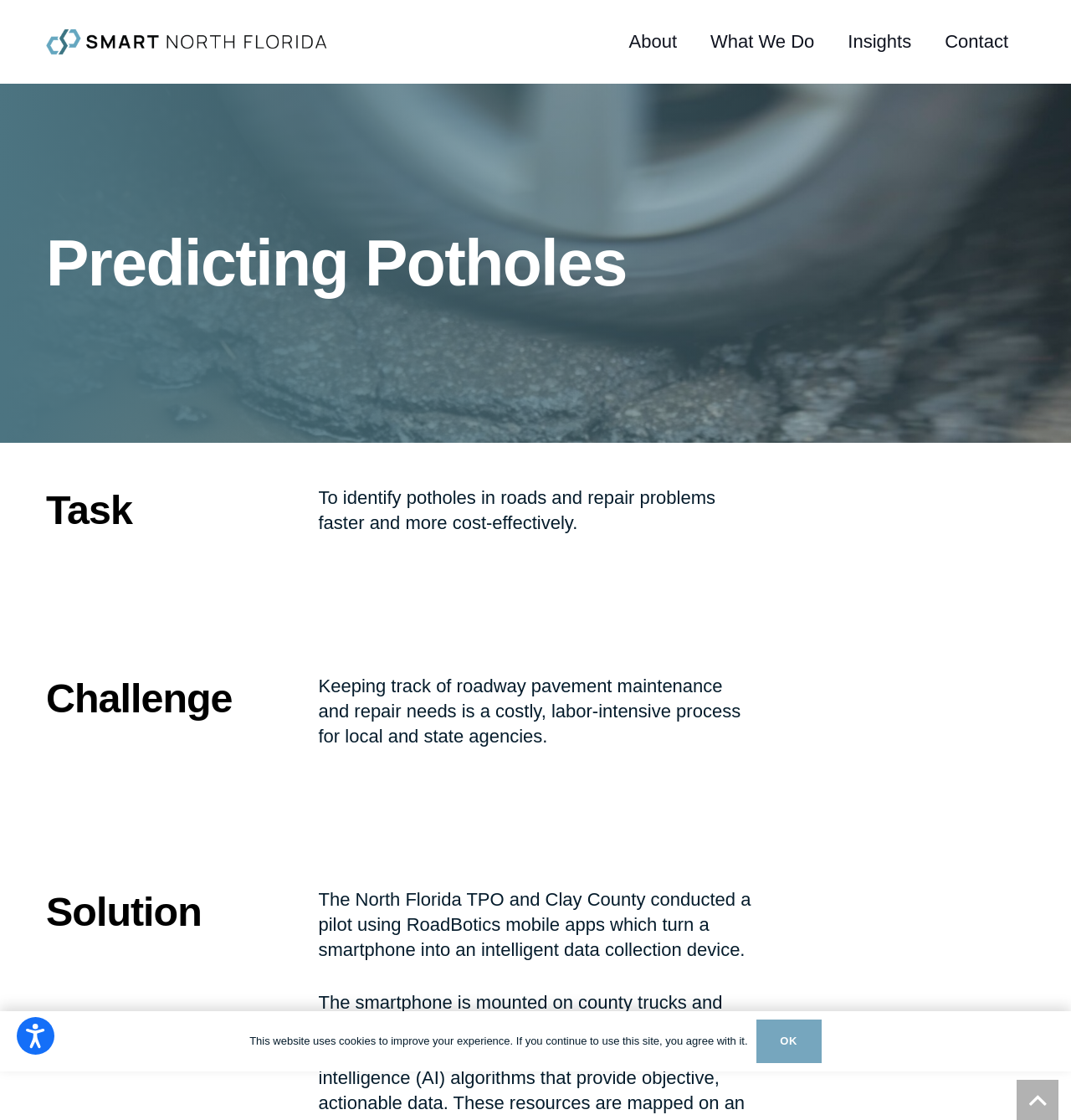Predict the bounding box for the UI component with the following description: "About".

[0.572, 0.0, 0.648, 0.075]